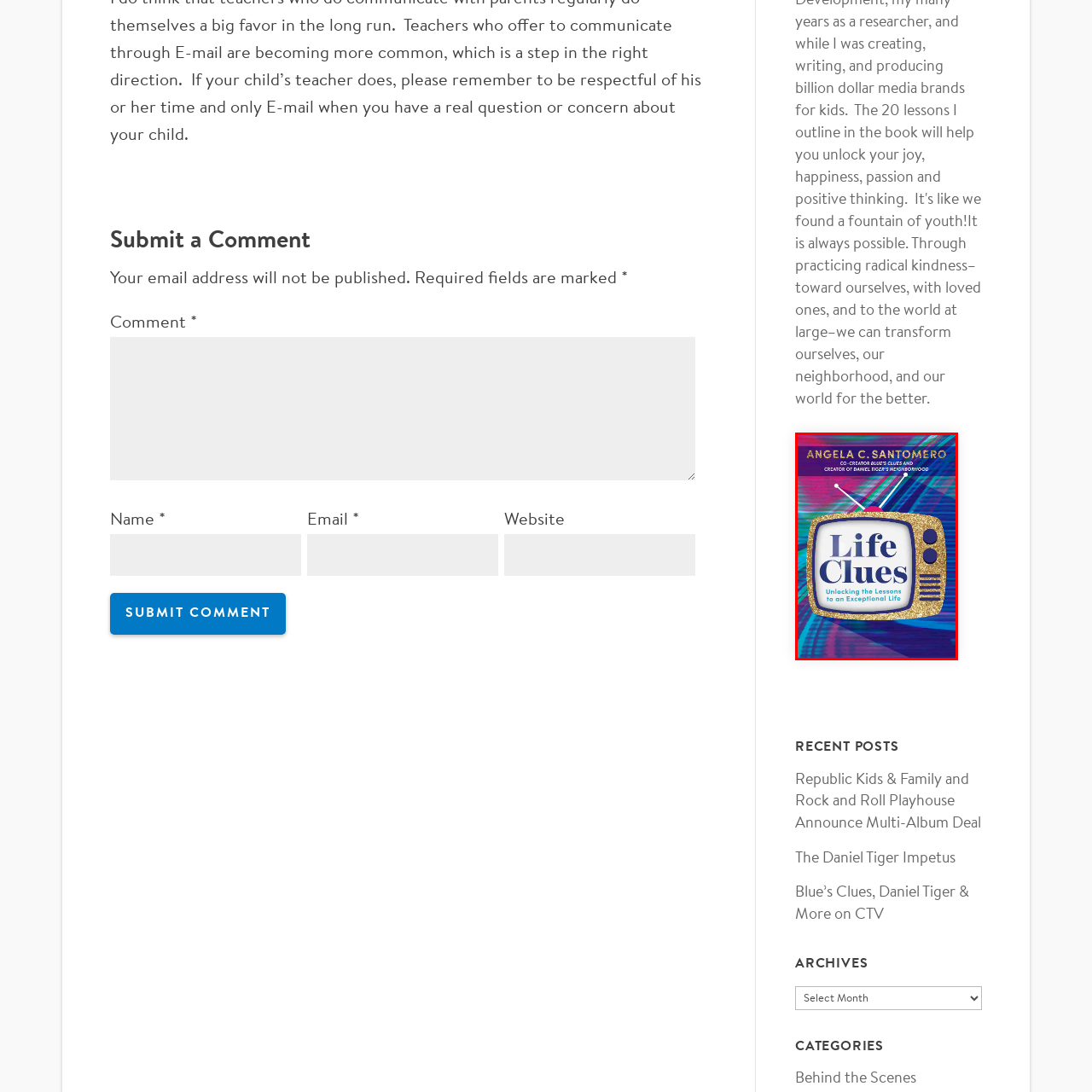What is the theme of the book?
Assess the image contained within the red bounding box and give a detailed answer based on the visual elements present in the image.

The vibrant, swirling colors in the backdrop of the book cover convey a sense of energy and positivity, aligning with the book's theme of empowerment and life lessons, which is also emphasized in the subtitle.